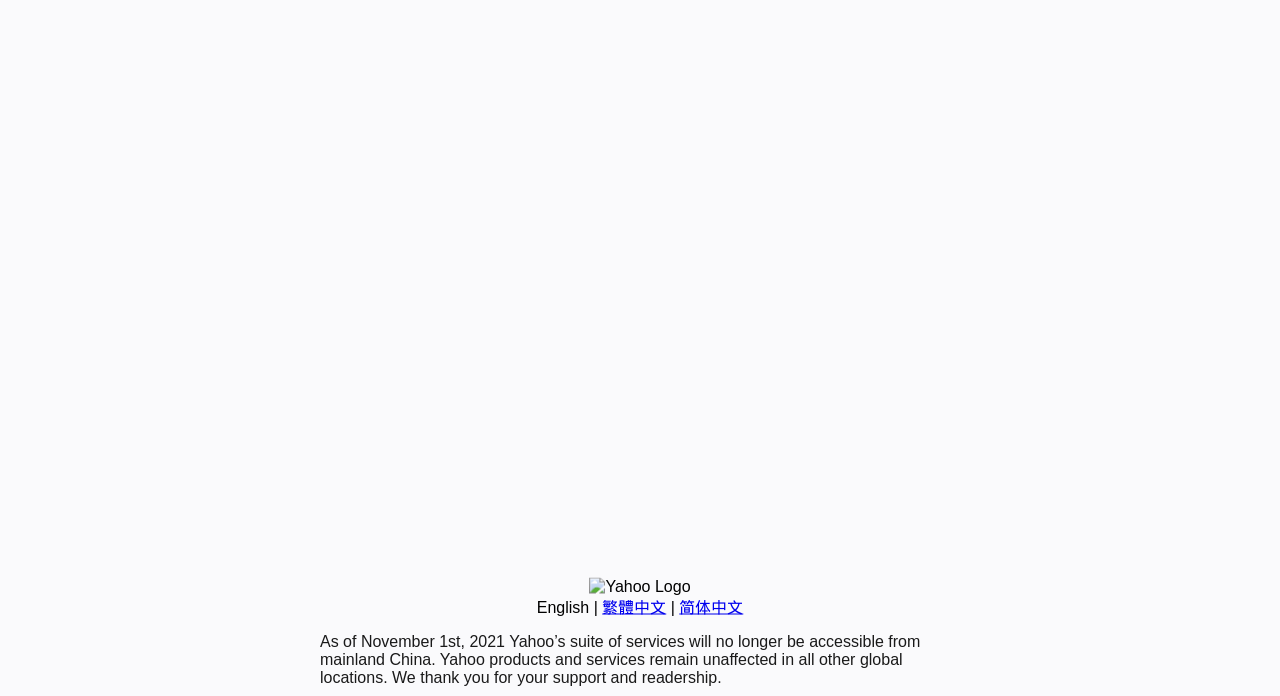Locate the bounding box of the UI element described in the following text: "繁體中文".

[0.47, 0.86, 0.52, 0.884]